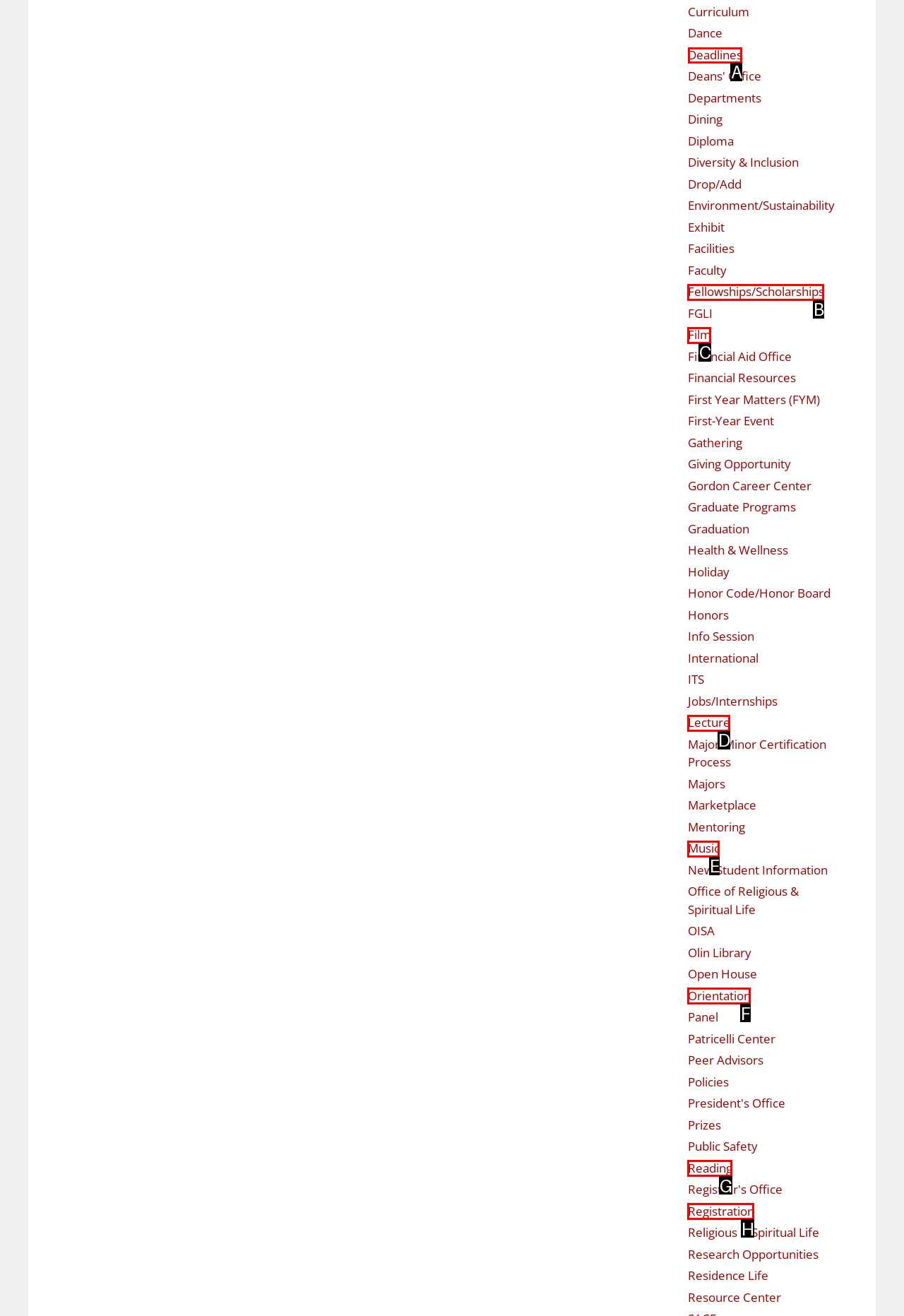Given the task: Explore the 'Deadlines' section, point out the letter of the appropriate UI element from the marked options in the screenshot.

A